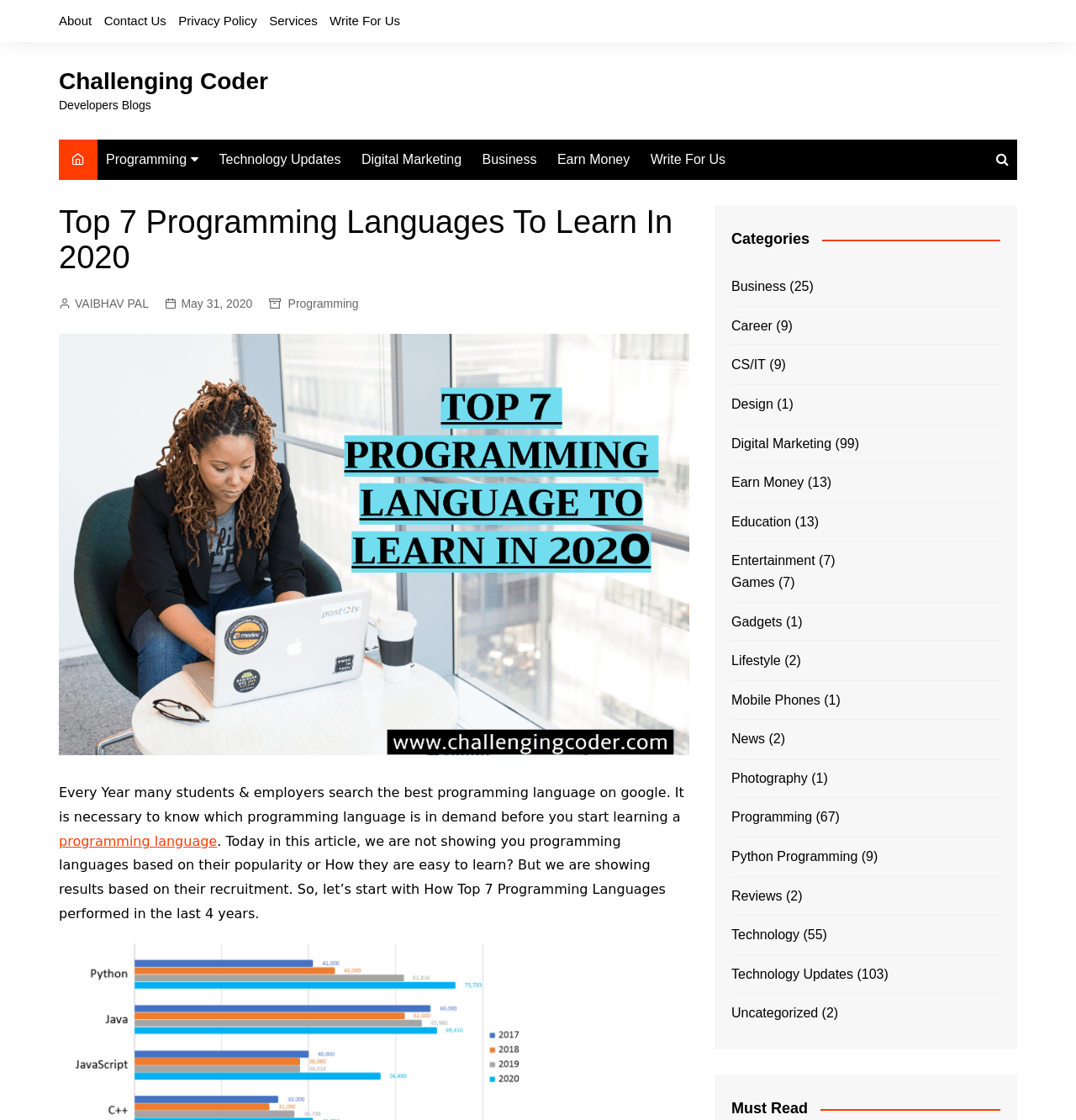When was this article published?
Provide a detailed answer to the question, using the image to inform your response.

The publication date of this article is mentioned as May 31, 2020, which indicates when the article was written and published on the website.